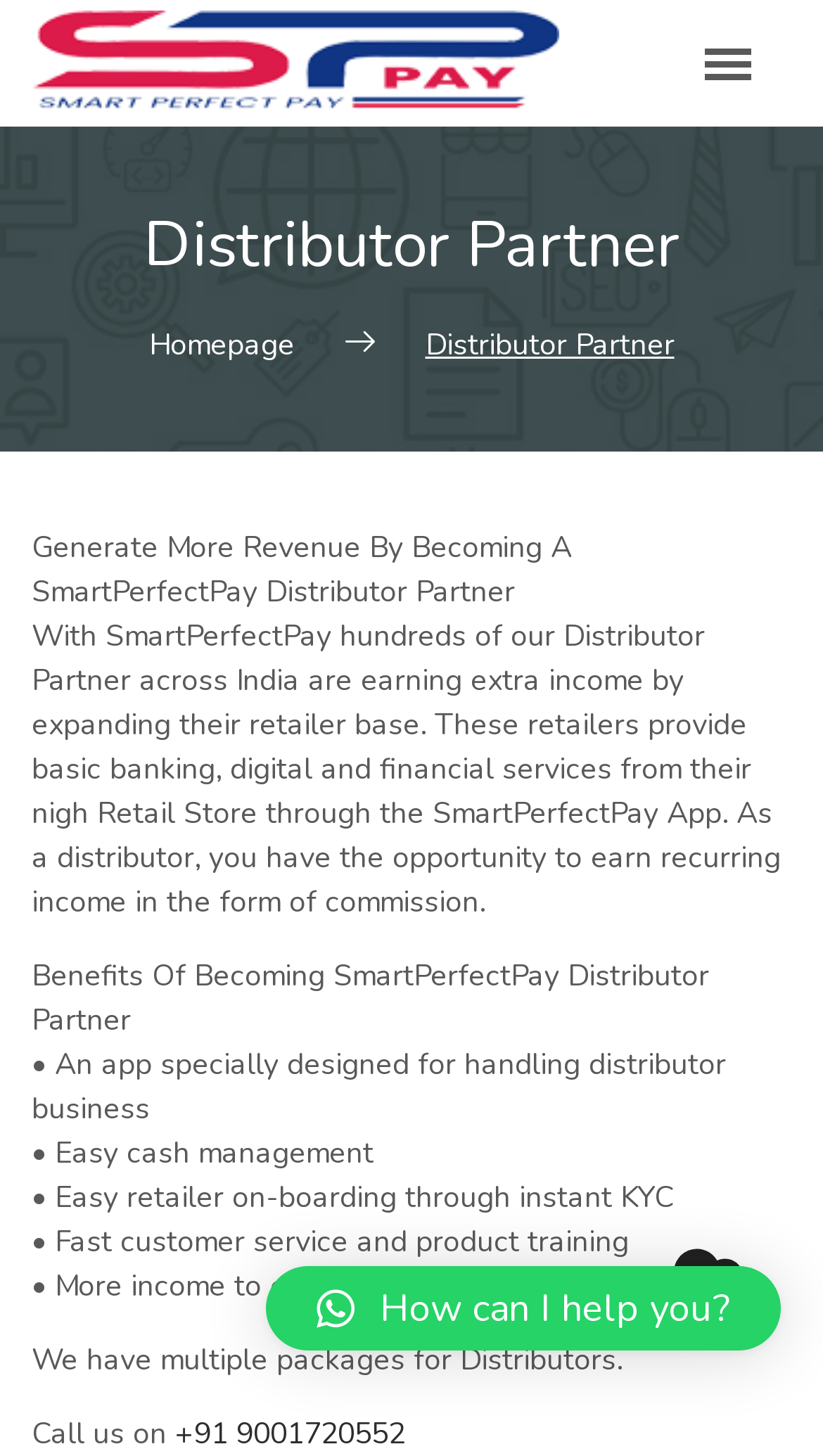Look at the image and answer the question in detail:
How do distributors earn income?

As stated on the webpage, distributors have the opportunity to earn recurring income in the form of commission by partnering with SmartPerfectPay.